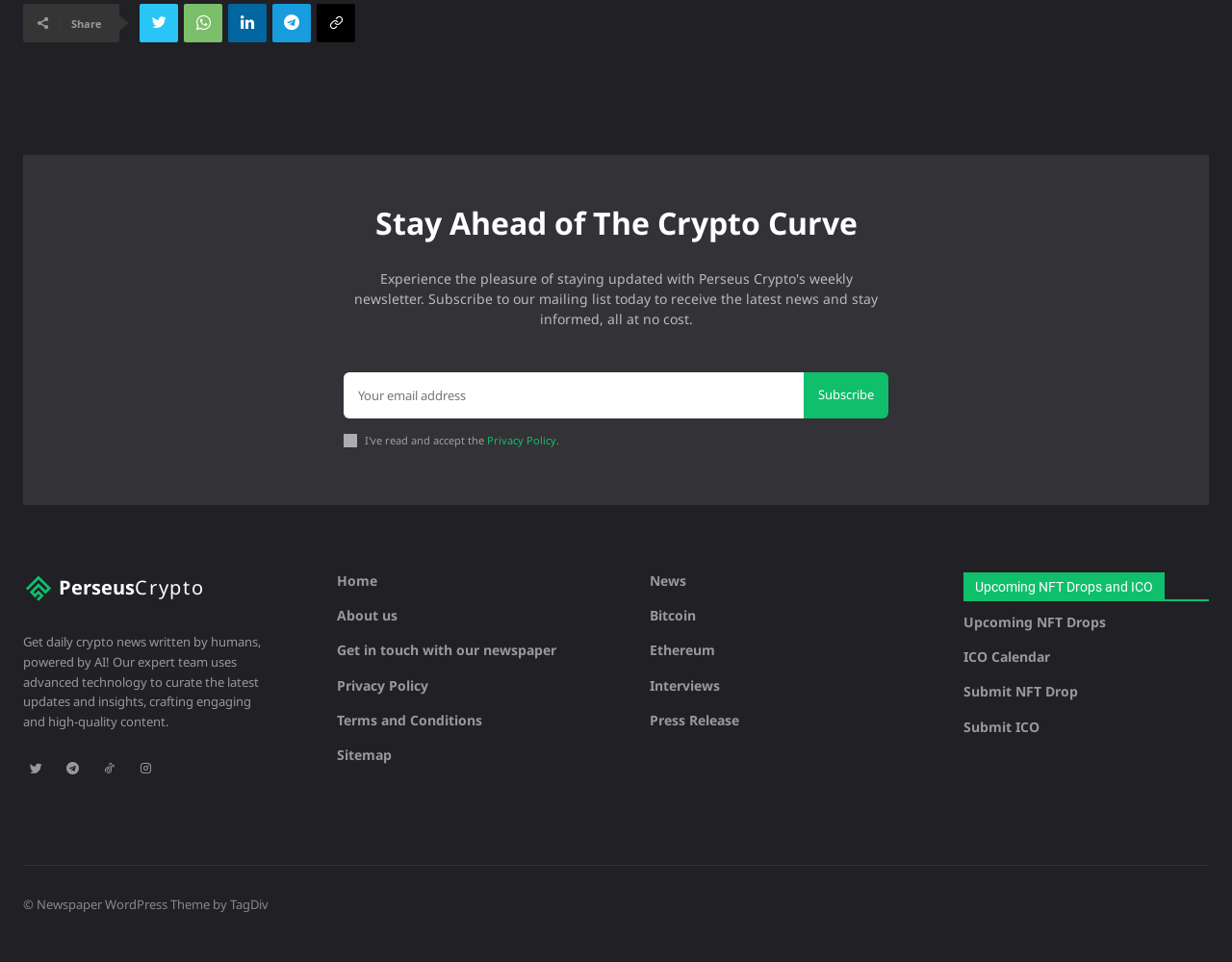Examine the image carefully and respond to the question with a detailed answer: 
What social media platforms can users share the website's content on?

The presence of links with icons representing various social media platforms, such as Facebook, Twitter, and LinkedIn, suggests that users can share the website's content on multiple social media platforms.